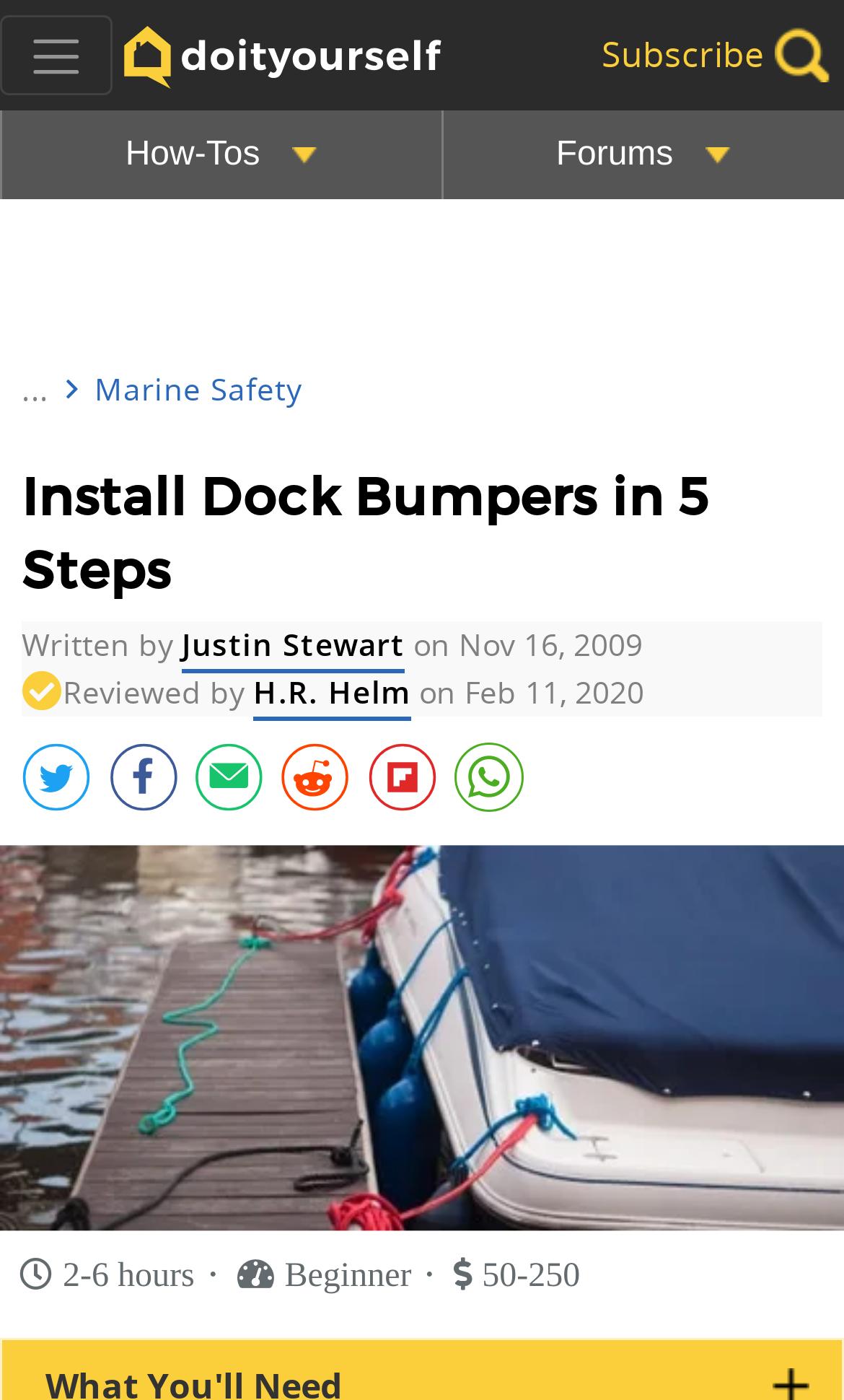Kindly provide the bounding box coordinates of the section you need to click on to fulfill the given instruction: "View the 'ESP8266' category".

None